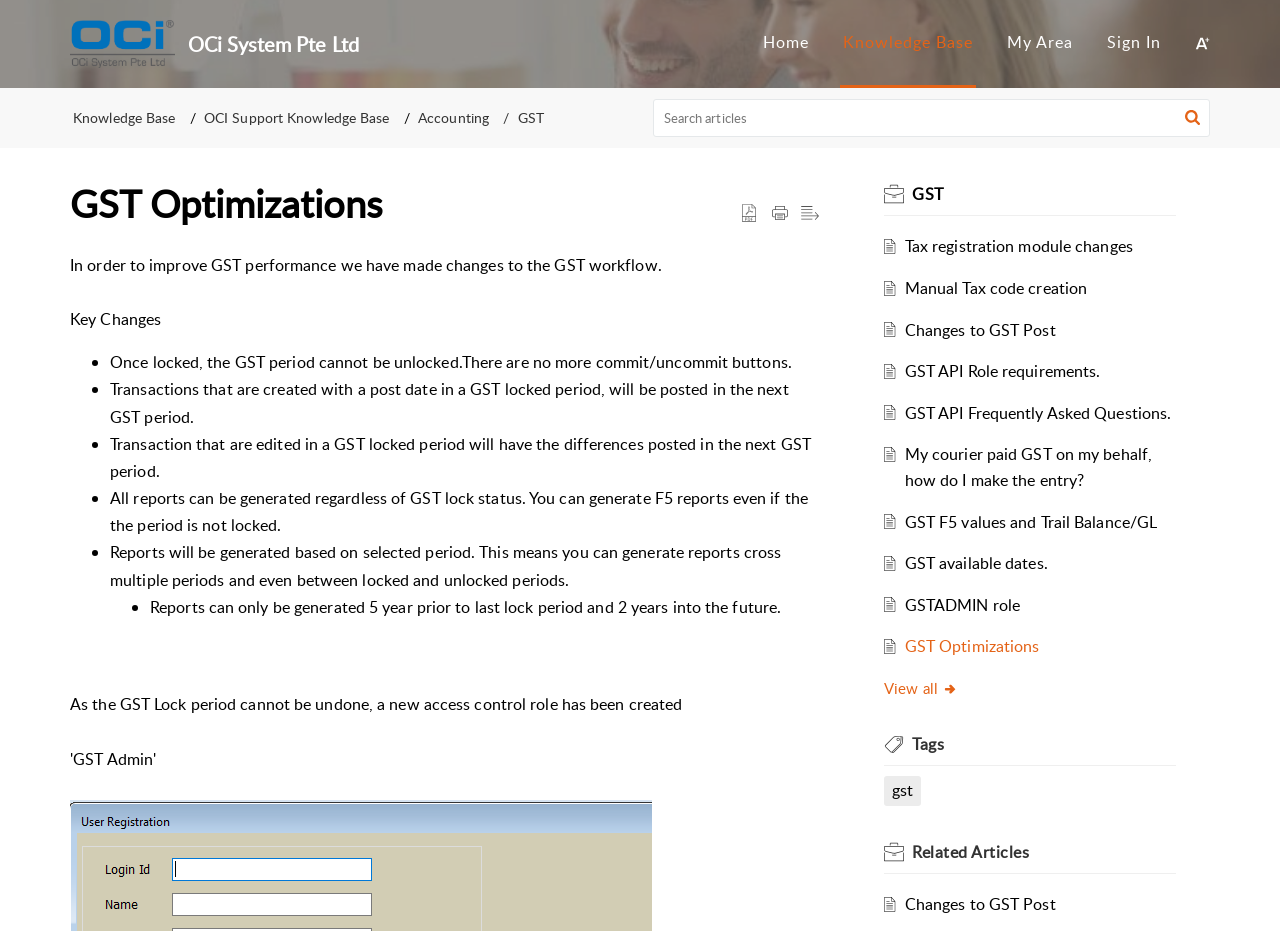Identify the bounding box coordinates for the element you need to click to achieve the following task: "Go to GST". Provide the bounding box coordinates as four float numbers between 0 and 1, in the form [left, top, right, bottom].

[0.712, 0.196, 0.737, 0.22]